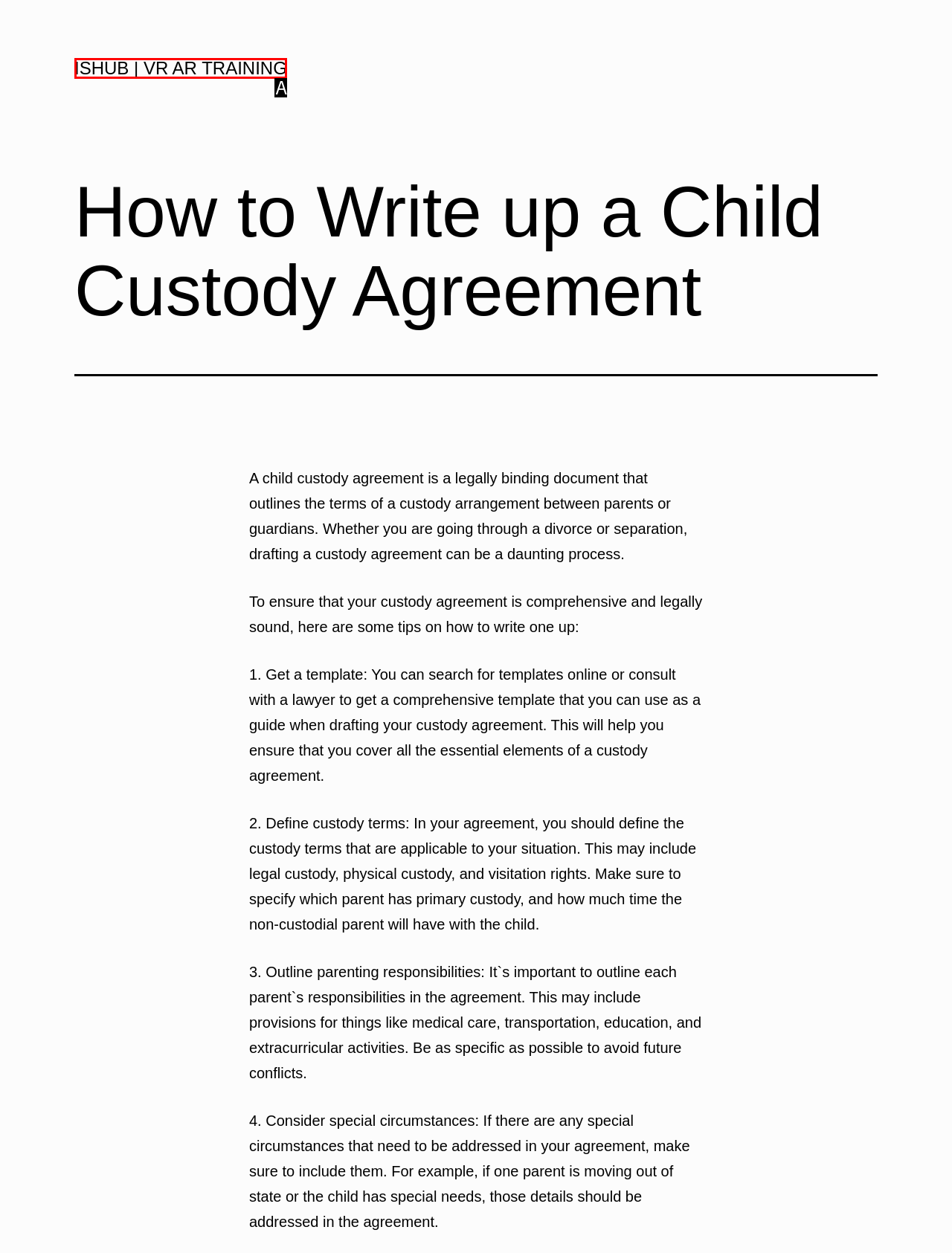From the options presented, which lettered element matches this description: ISHub | VR AR Training
Reply solely with the letter of the matching option.

A